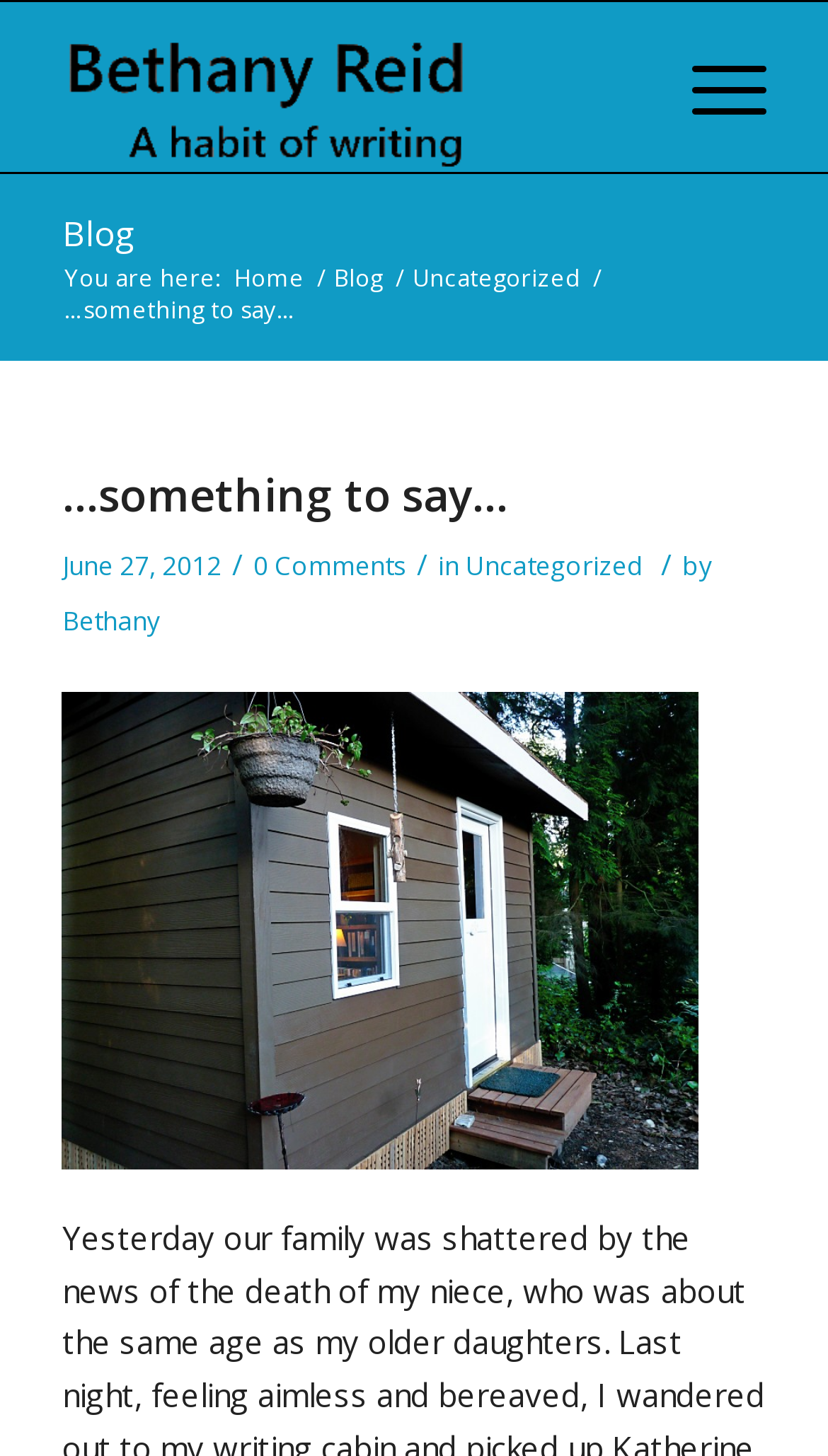Using the webpage screenshot, find the UI element described by …something to say…. Provide the bounding box coordinates in the format (top-left x, top-left y, bottom-right x, bottom-right y), ensuring all values are floating point numbers between 0 and 1.

[0.075, 0.319, 0.613, 0.36]